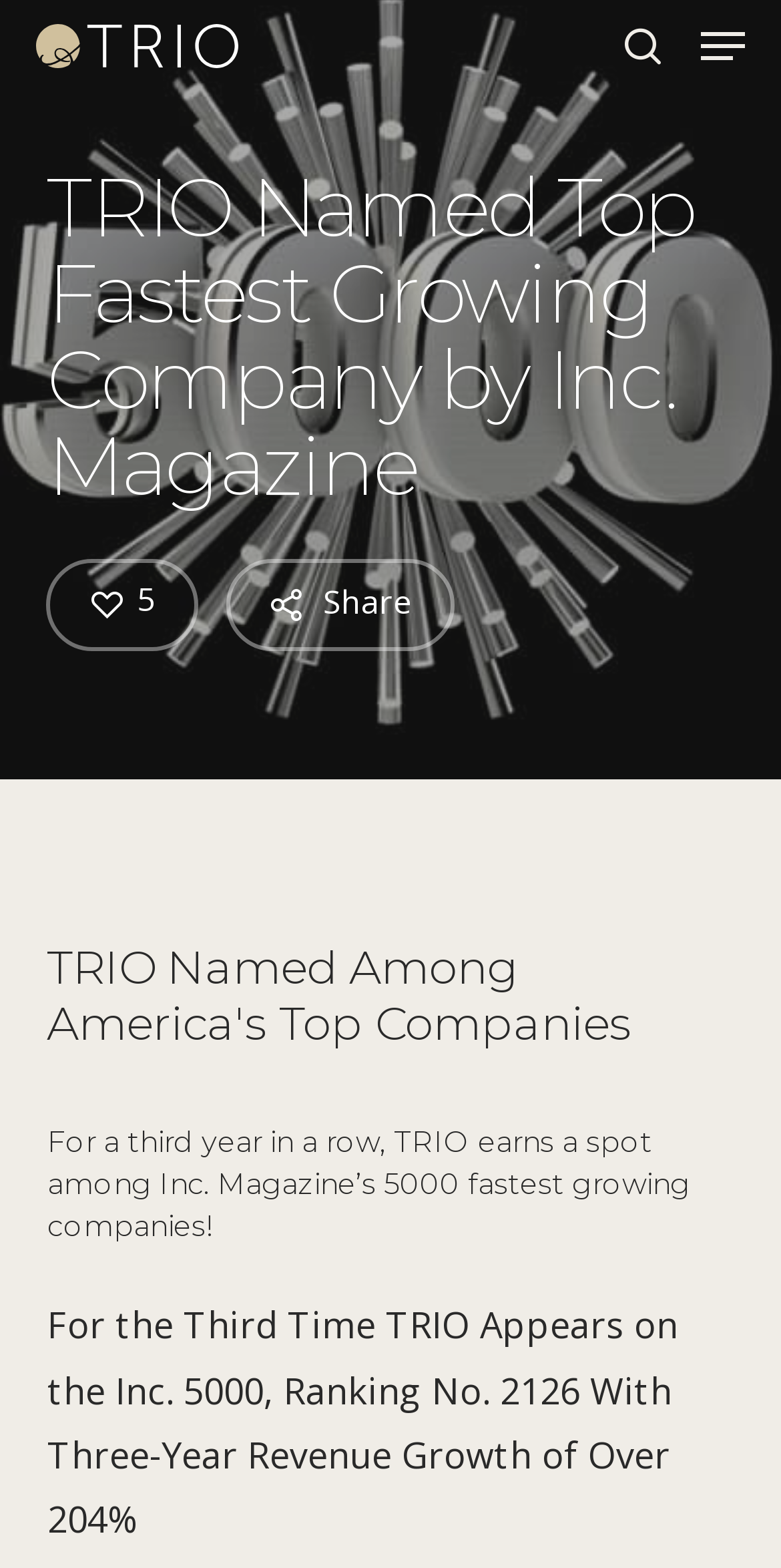Kindly determine the bounding box coordinates of the area that needs to be clicked to fulfill this instruction: "Share on Facebook".

None